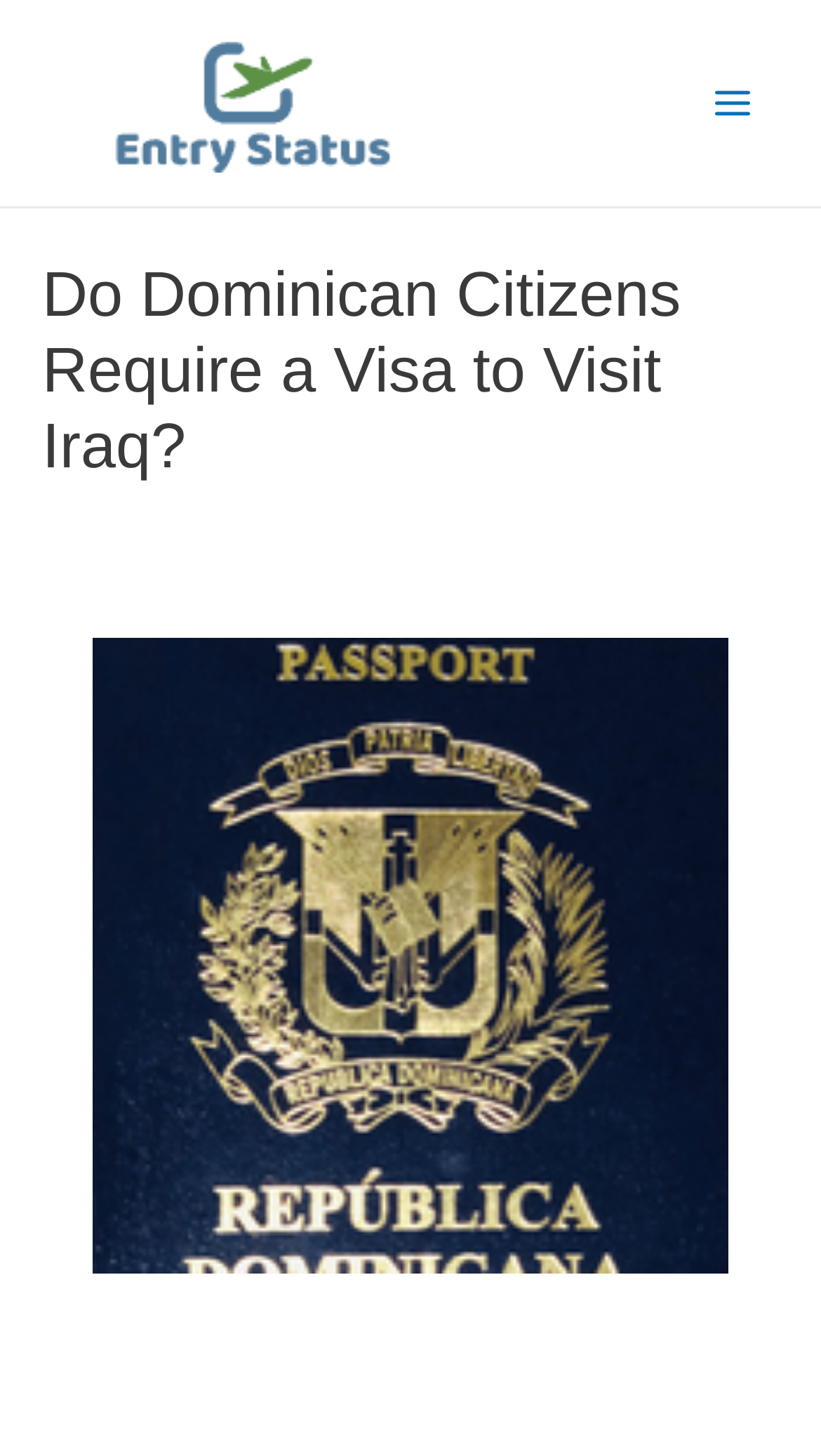What is the logo of the website?
Provide a detailed and well-explained answer to the question.

The logo of the website is located at the top left corner of the webpage, and it is an image with the text 'Entry Status Logo'.